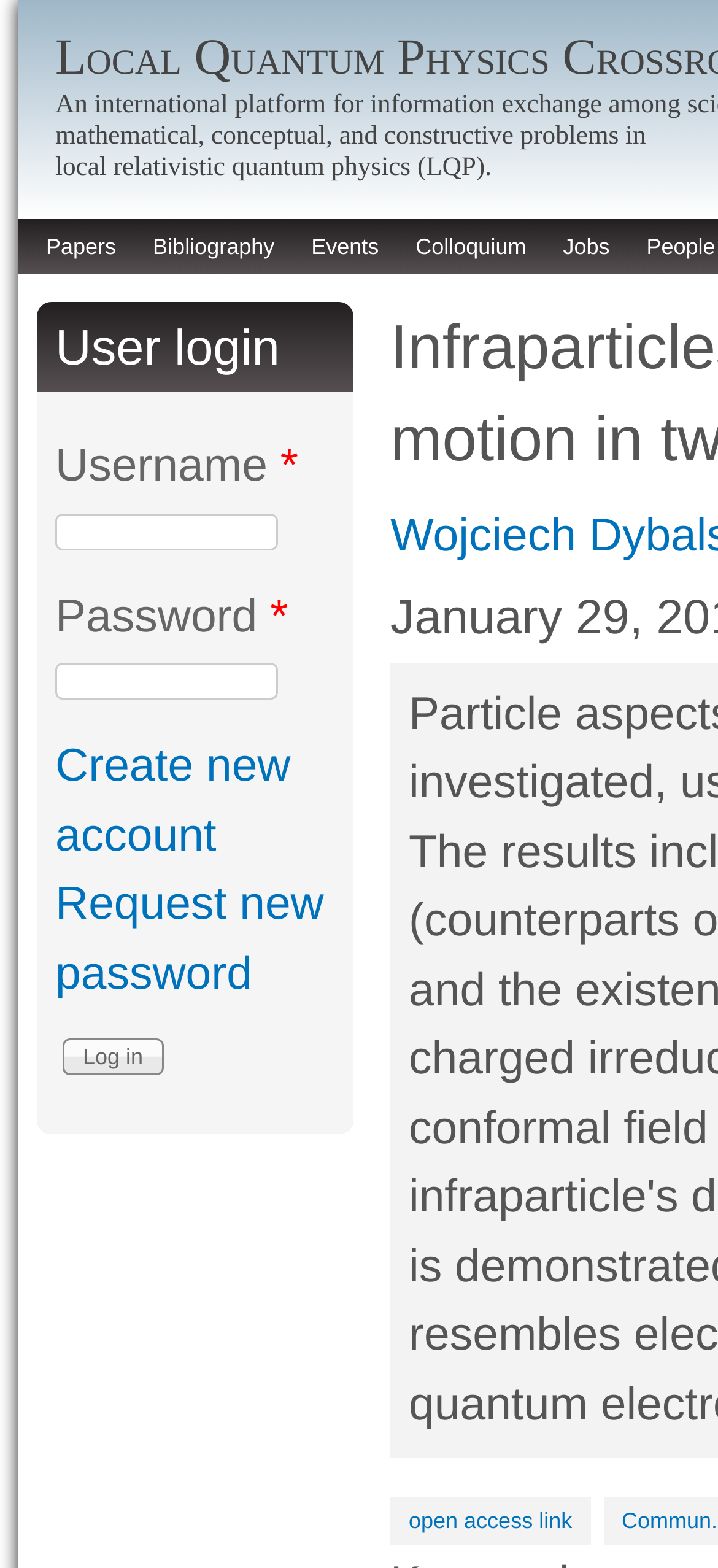What is the text of the button under the 'User login' section?
From the image, respond using a single word or phrase.

Log in